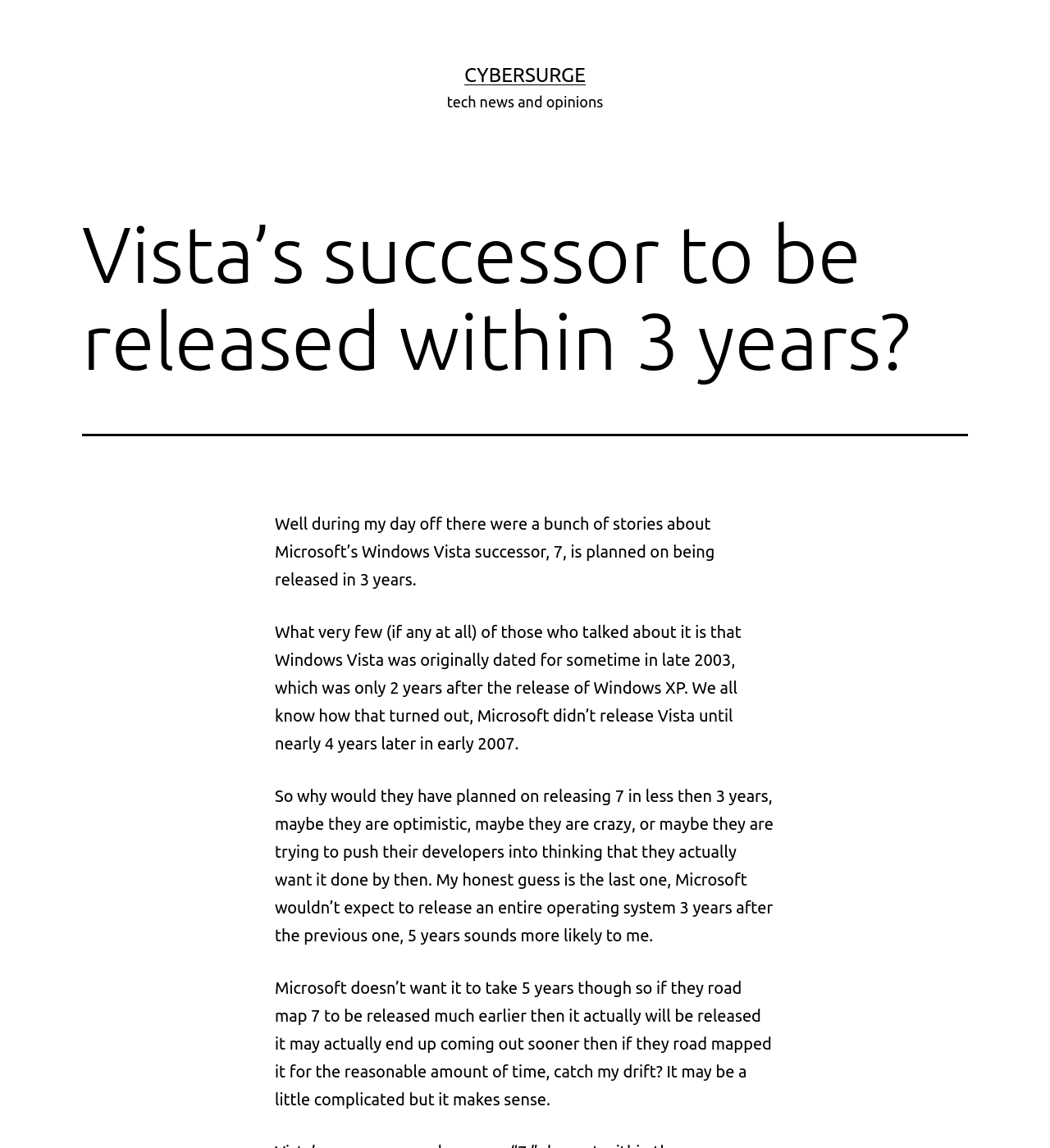What is the website's tagline?
Analyze the image and provide a thorough answer to the question.

The tagline of the website can be found in the static text element located at [0.426, 0.082, 0.574, 0.096], which is 'tech news and opinions'.